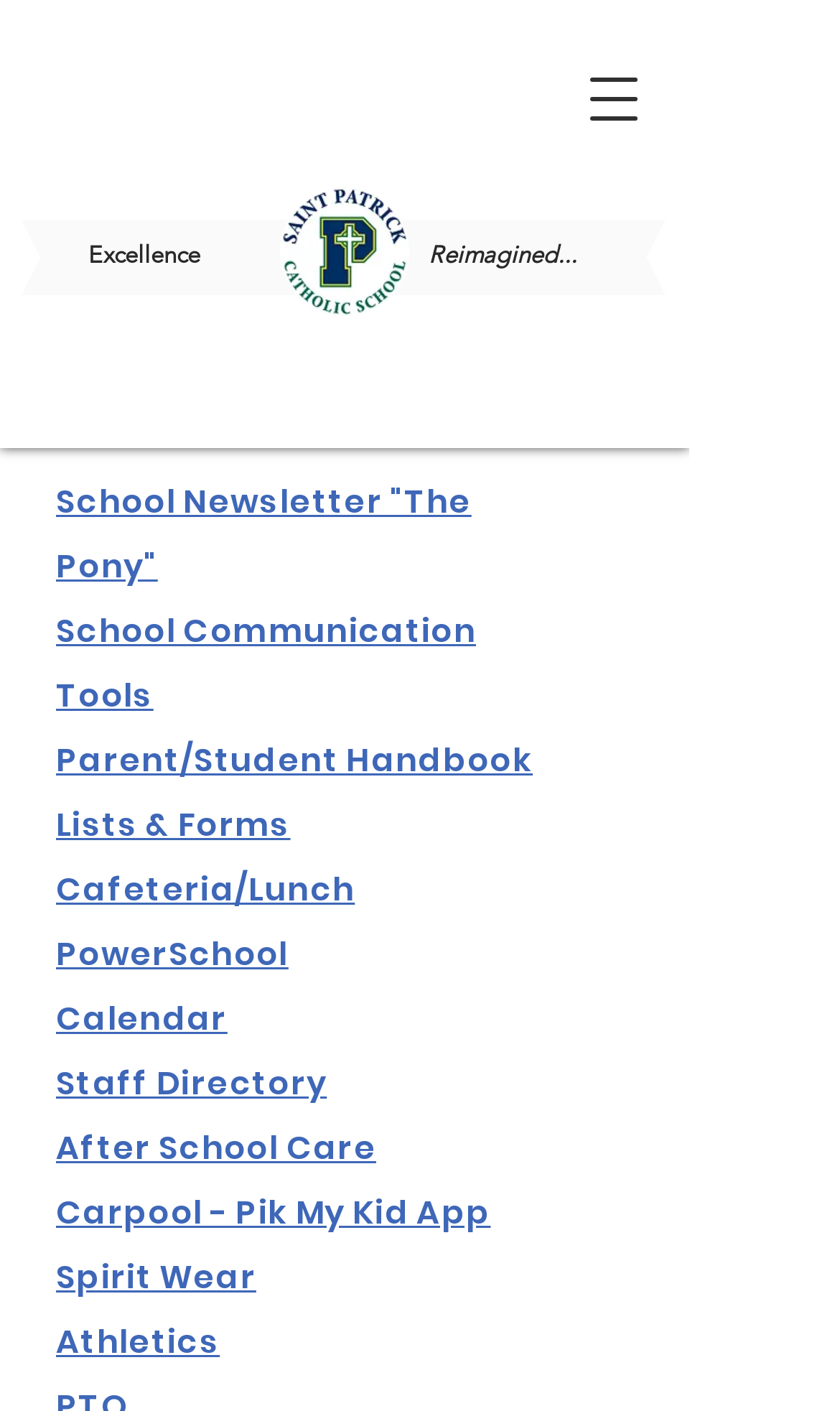Identify the bounding box coordinates of the section to be clicked to complete the task described by the following instruction: "Check address". The coordinates should be four float numbers between 0 and 1, formatted as [left, top, right, bottom].

None